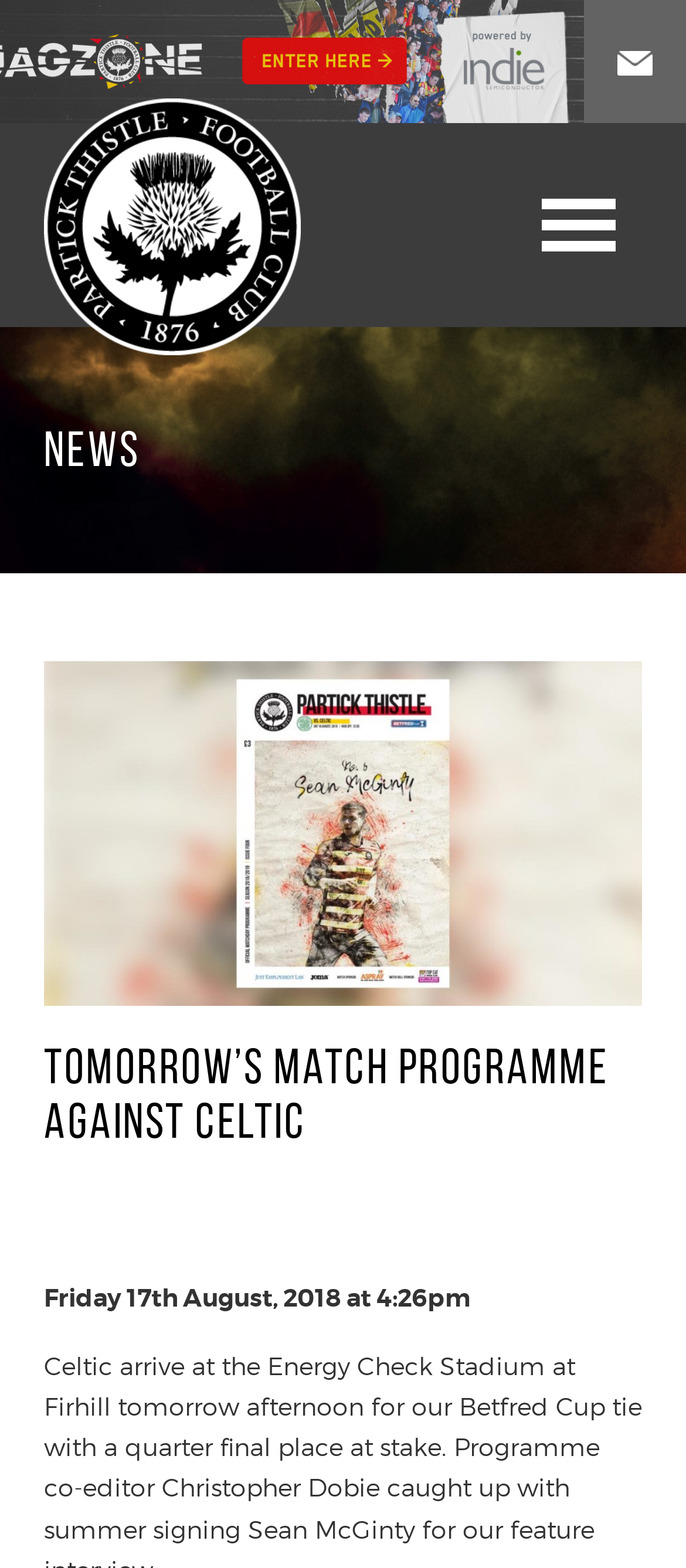What is the opponent of Partick Thistle FC in the upcoming match?
Based on the image, answer the question with as much detail as possible.

I obtained this by looking at the main heading 'Tomorrow’s match programme against Celtic' which indicates that the opponent of Partick Thistle FC in the upcoming match is Celtic.